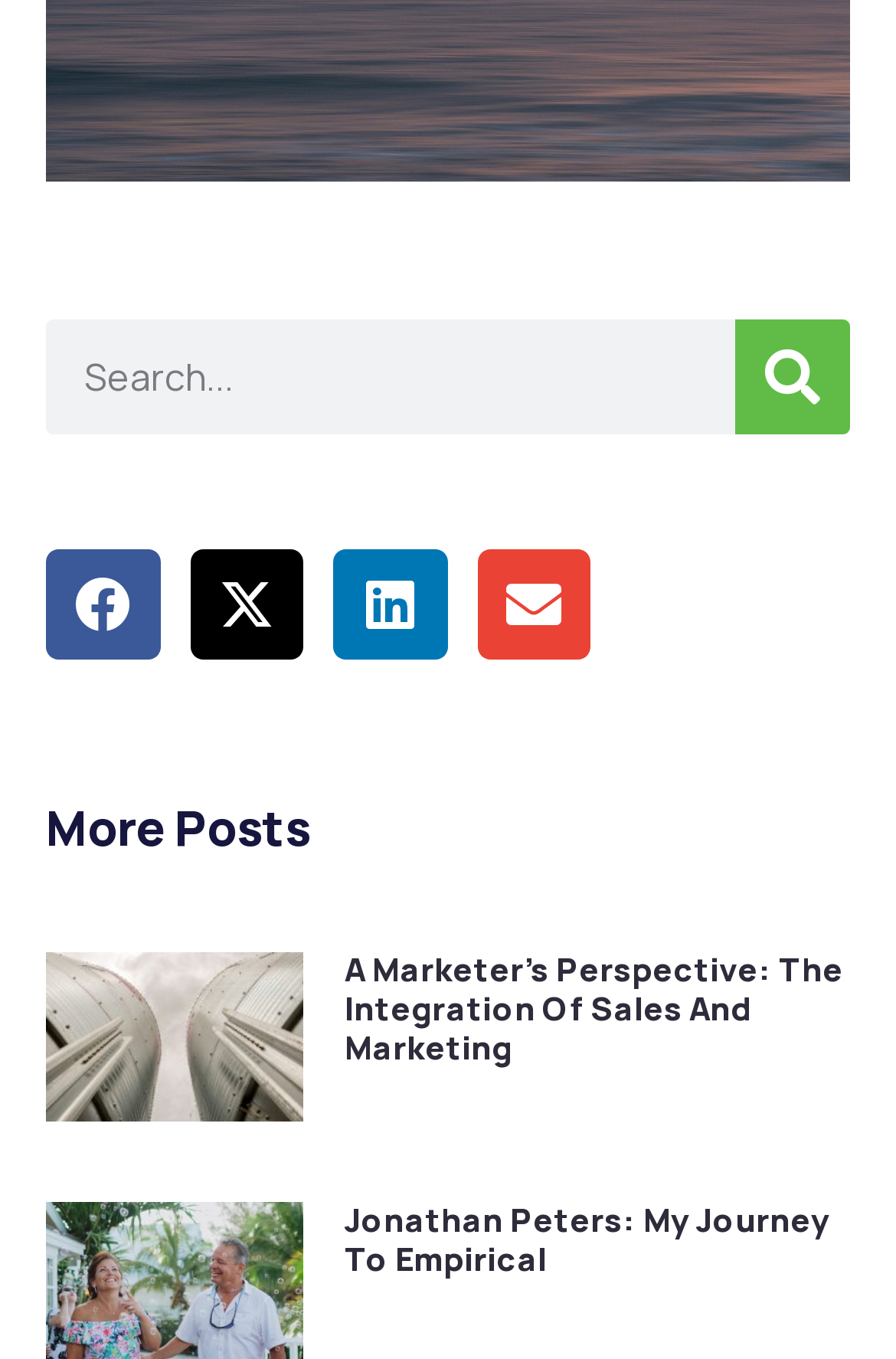Give the bounding box coordinates for the element described as: "Share on email".

[0.519, 0.403, 0.672, 0.485]